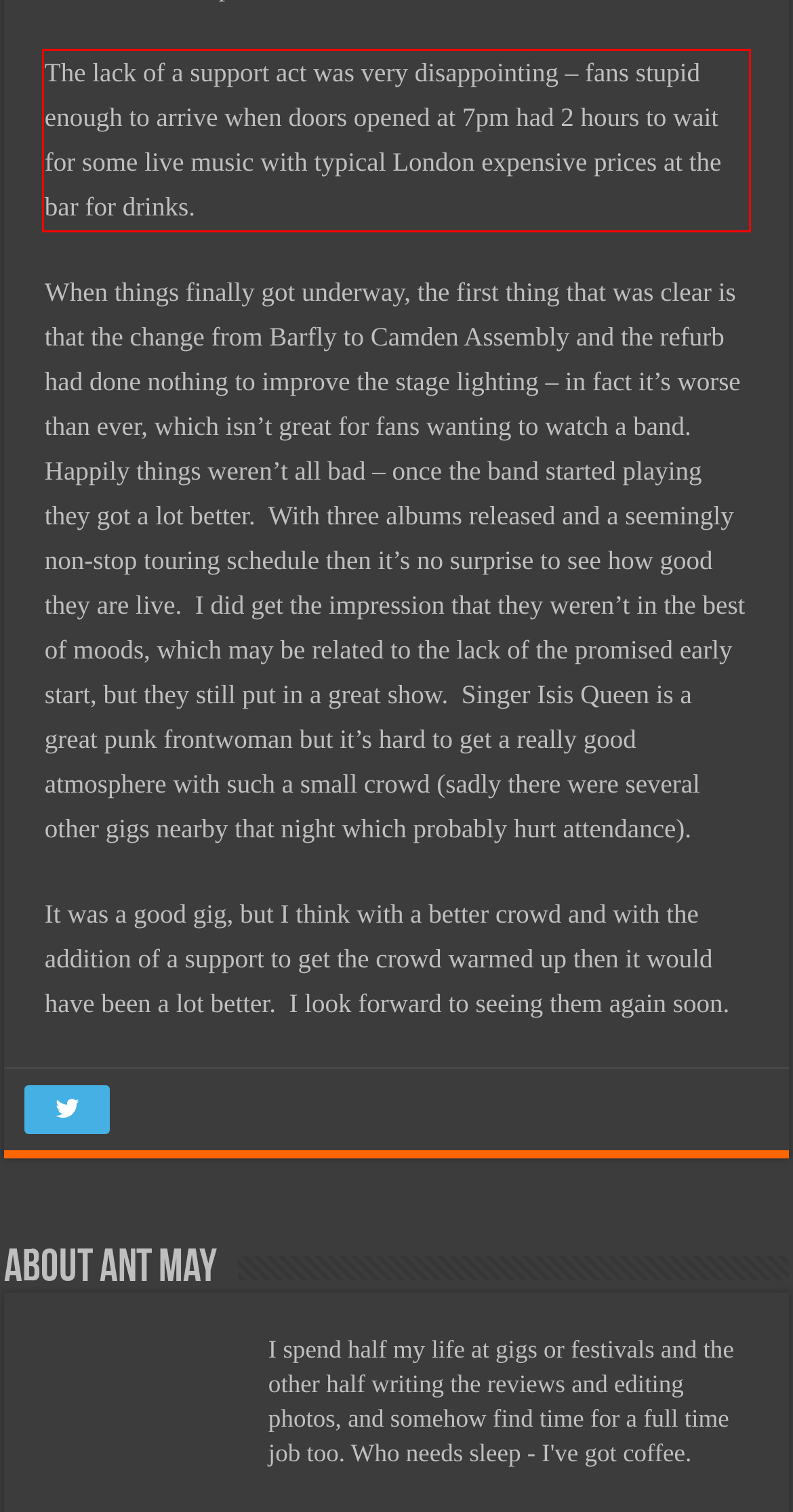Given a screenshot of a webpage containing a red bounding box, perform OCR on the text within this red bounding box and provide the text content.

The lack of a support act was very disappointing – fans stupid enough to arrive when doors opened at 7pm had 2 hours to wait for some live music with typical London expensive prices at the bar for drinks.